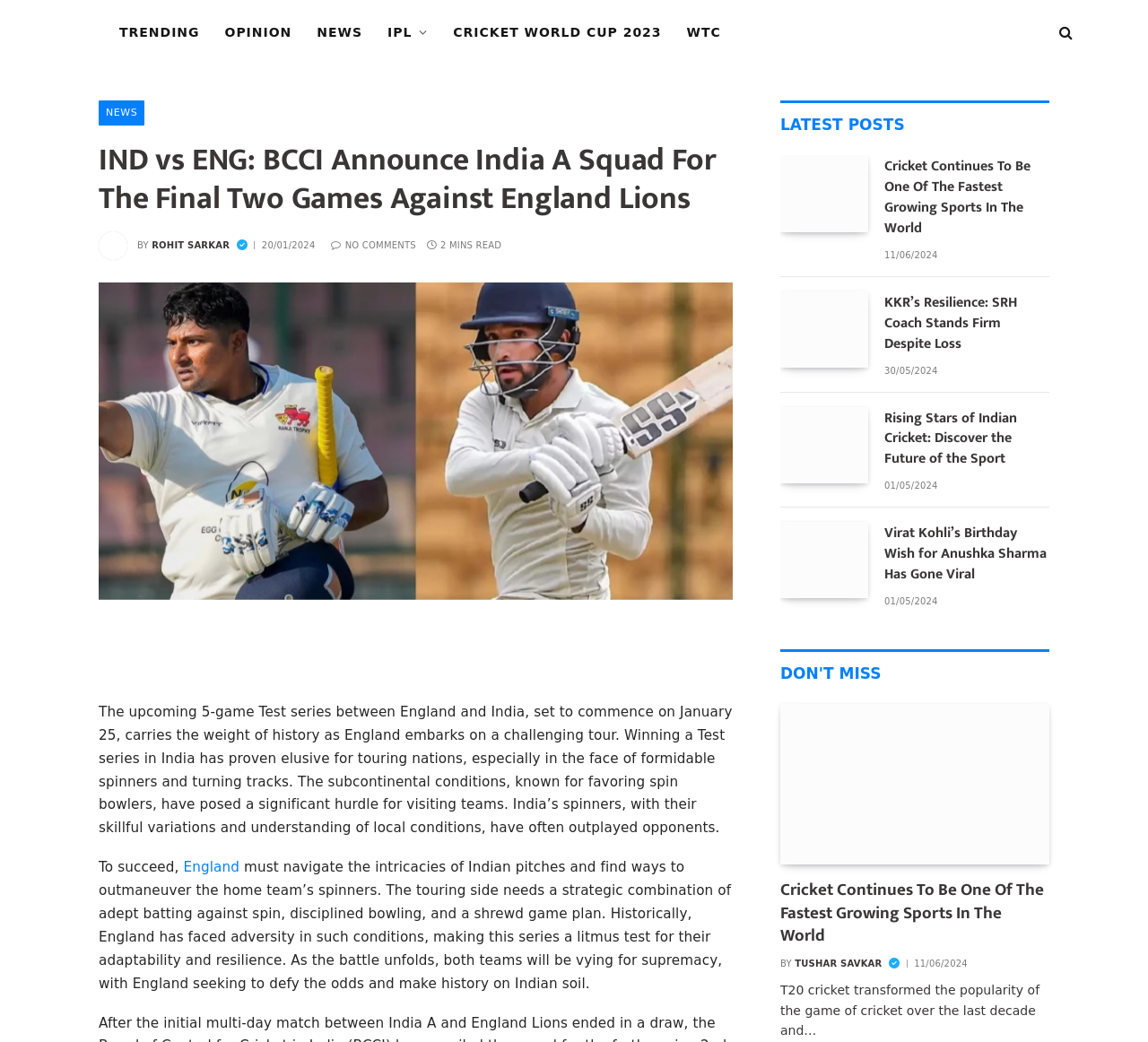Please determine the bounding box coordinates of the element's region to click in order to carry out the following instruction: "Read the latest post about Rising Stars of Indian Cricket". The coordinates should be four float numbers between 0 and 1, i.e., [left, top, right, bottom].

[0.68, 0.149, 0.914, 0.252]